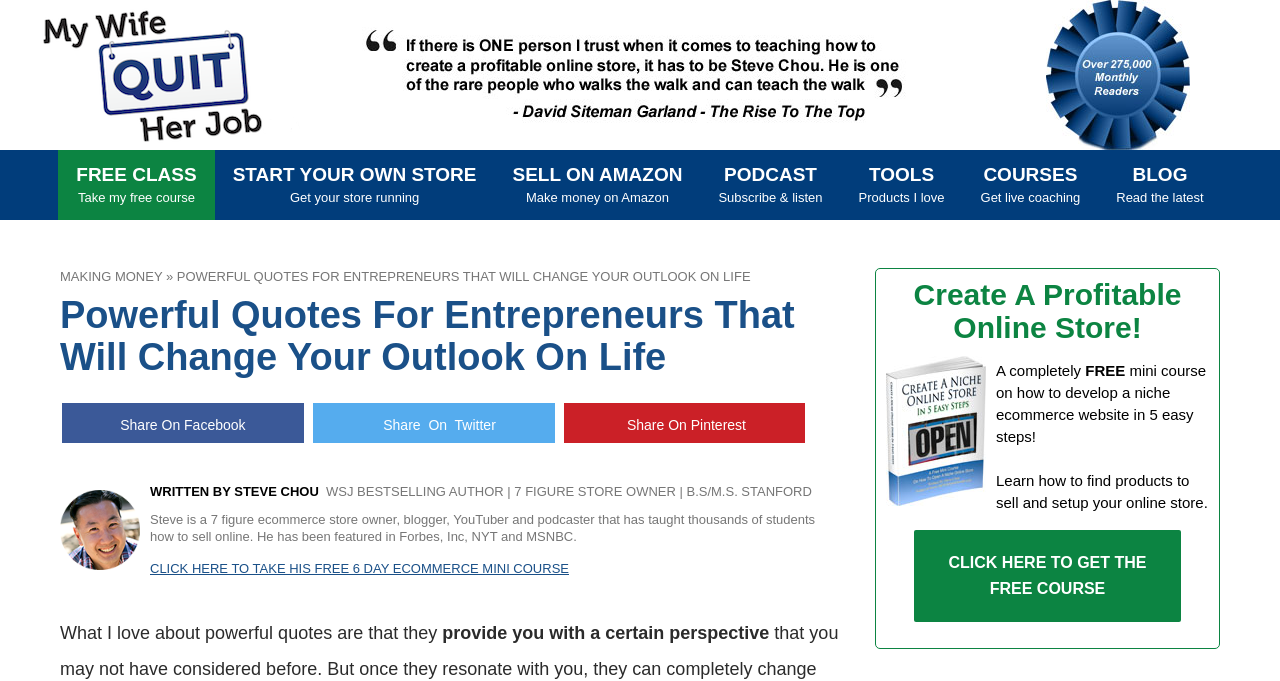Identify and provide the text of the main header on the webpage.

Powerful Quotes For Entrepreneurs That Will Change Your Outlook On Life